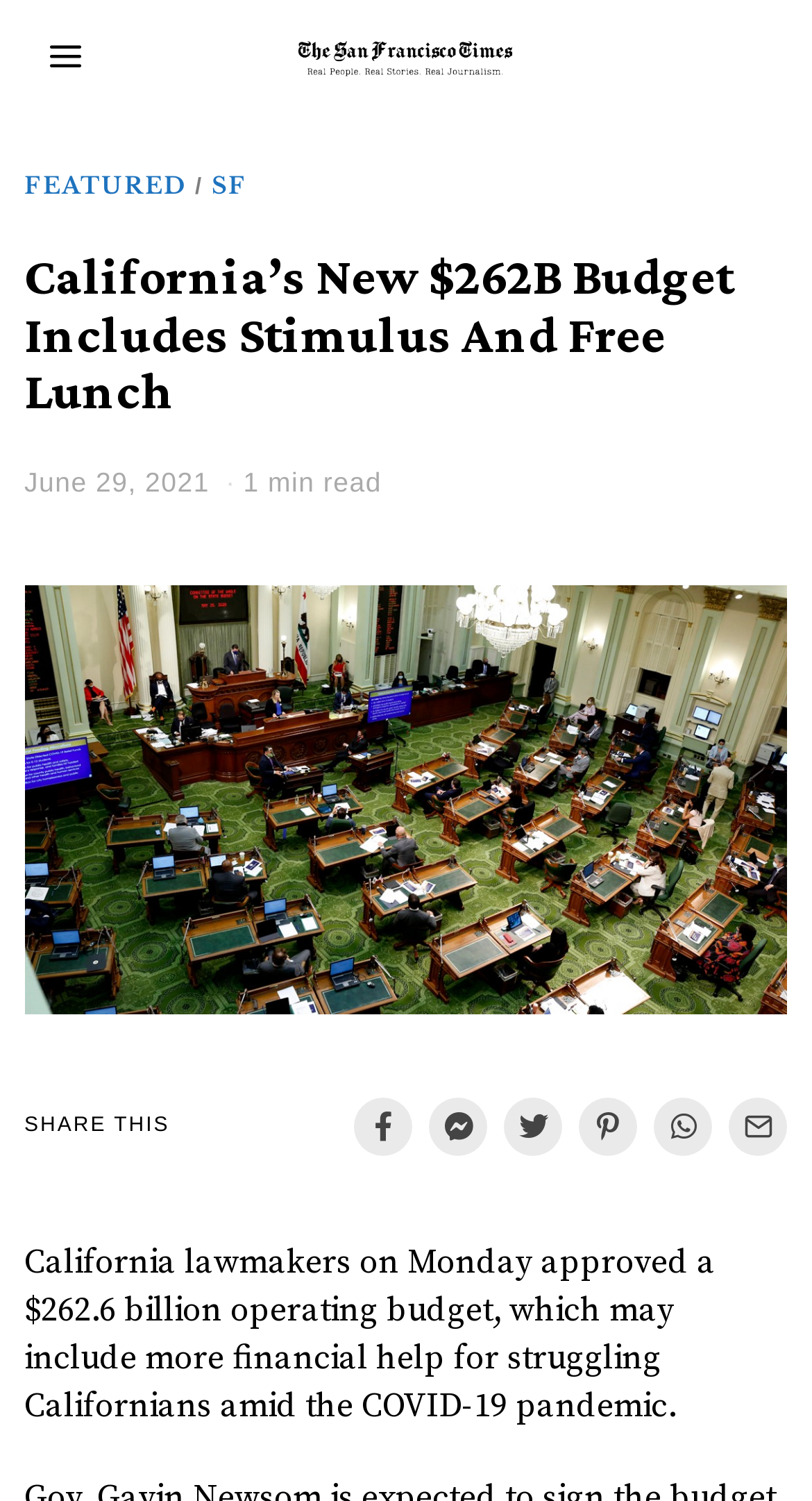Craft a detailed narrative of the webpage's structure and content.

The webpage is an article from The San Francisco Times, with a focus on California's new budget. At the top, there is a large heading that spans almost the entire width of the page, displaying the title "California’s New $262B Budget Includes Stimulus And Free Lunch". Below this heading, there is a section with a "FEATURED" label, followed by a link to "SF" and a separator. 

To the right of this section, there is a time stamp indicating the article was published on June 29, 2021, and it takes approximately 1 minute to read. 

Below this section, there is a large figure or image that occupies most of the page's width. 

Further down, there is a call-to-action section with the text "SHARE THIS" and six social media links, represented by icons, aligned horizontally. 

The main article content starts below this section, with a paragraph of text that discusses the approval of a $262.6 billion operating budget by California lawmakers, which may provide financial help to struggling Californians during the COVID-19 pandemic.